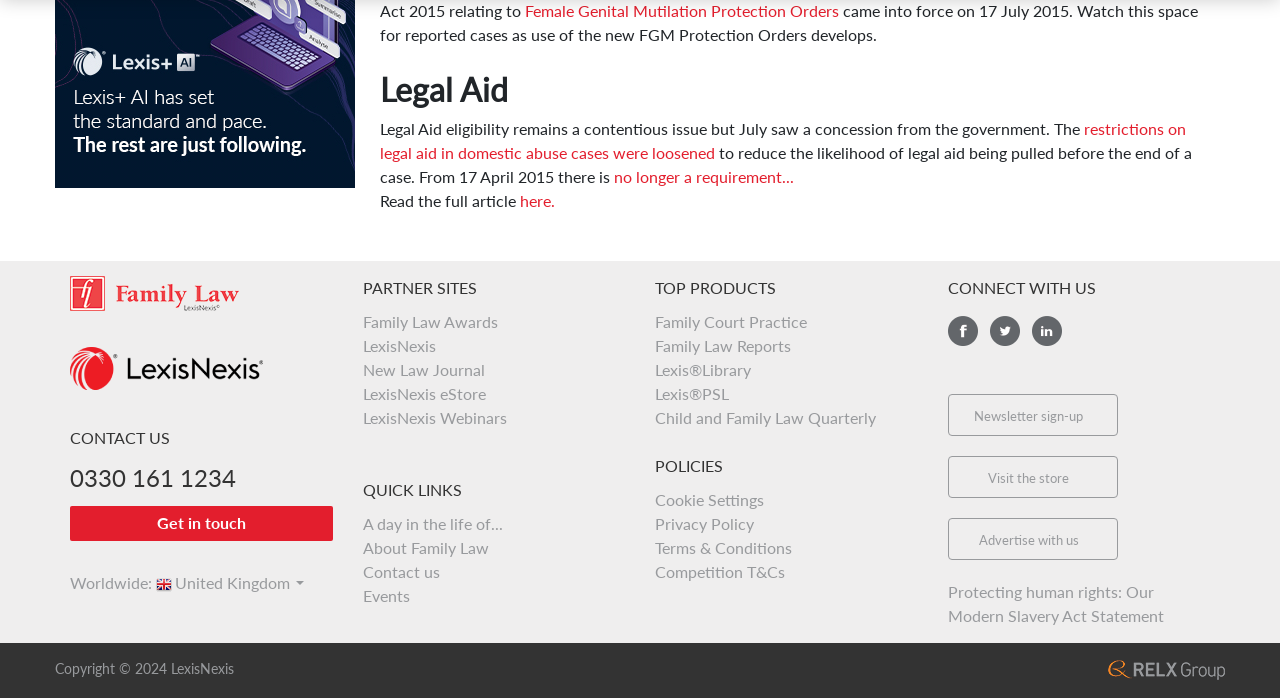What is the topic of the 'QUICK LINKS' section?
Can you provide a detailed and comprehensive answer to the question?

The 'QUICK LINKS' section on the webpage provides links to various topics related to family law, such as 'A day in the life of...', 'About Family Law', 'Contact us', and 'Events', indicating that the section is meant to provide quick access to relevant information on family law.